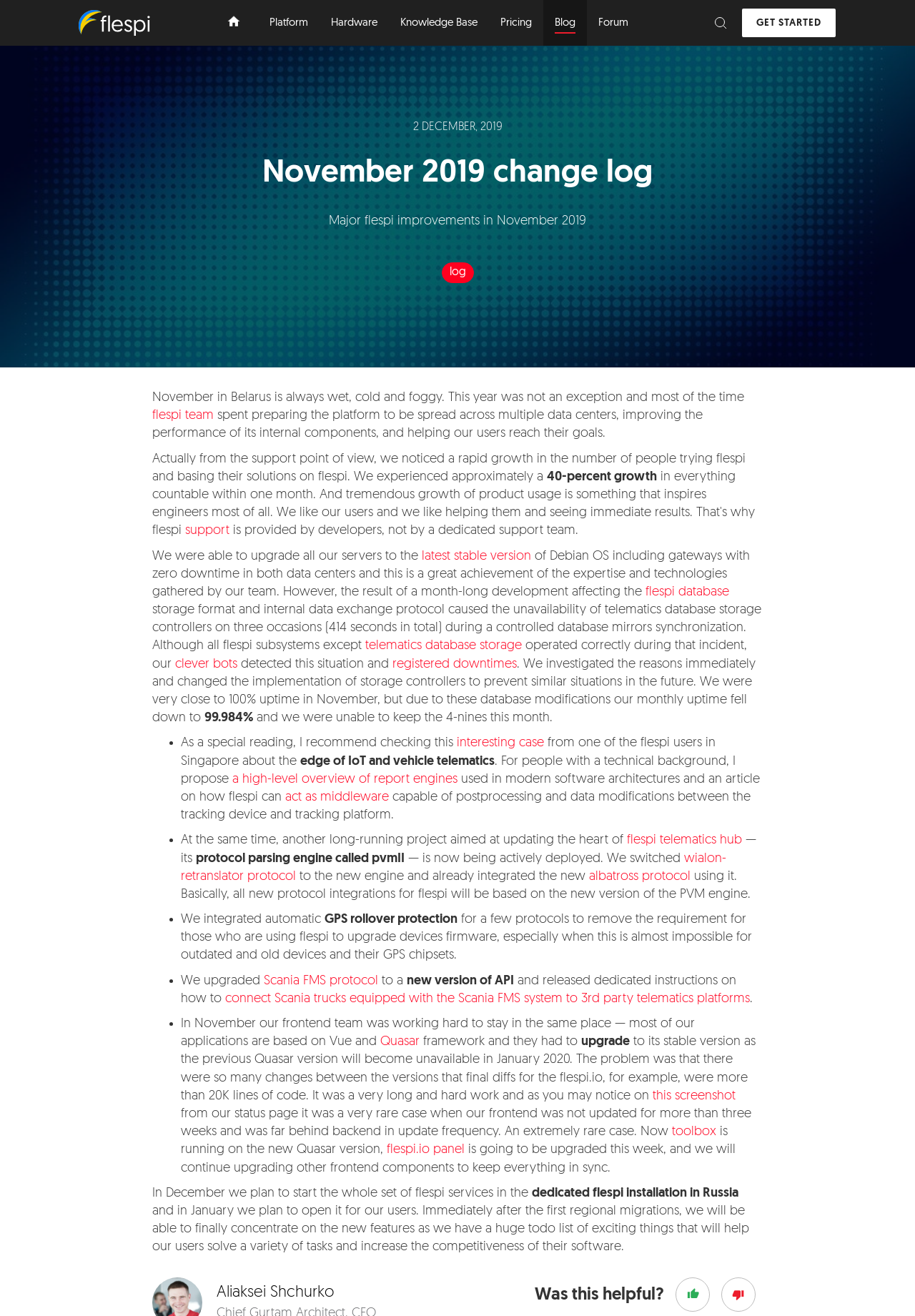Please look at the image and answer the question with a detailed explanation: What is the name of the platform?

The name of the platform can be found in the link 'flespi' with bounding box coordinates [0.086, 0.008, 0.164, 0.027] and also in the heading 'November 2019 change log' with bounding box coordinates [0.188, 0.119, 0.812, 0.145].